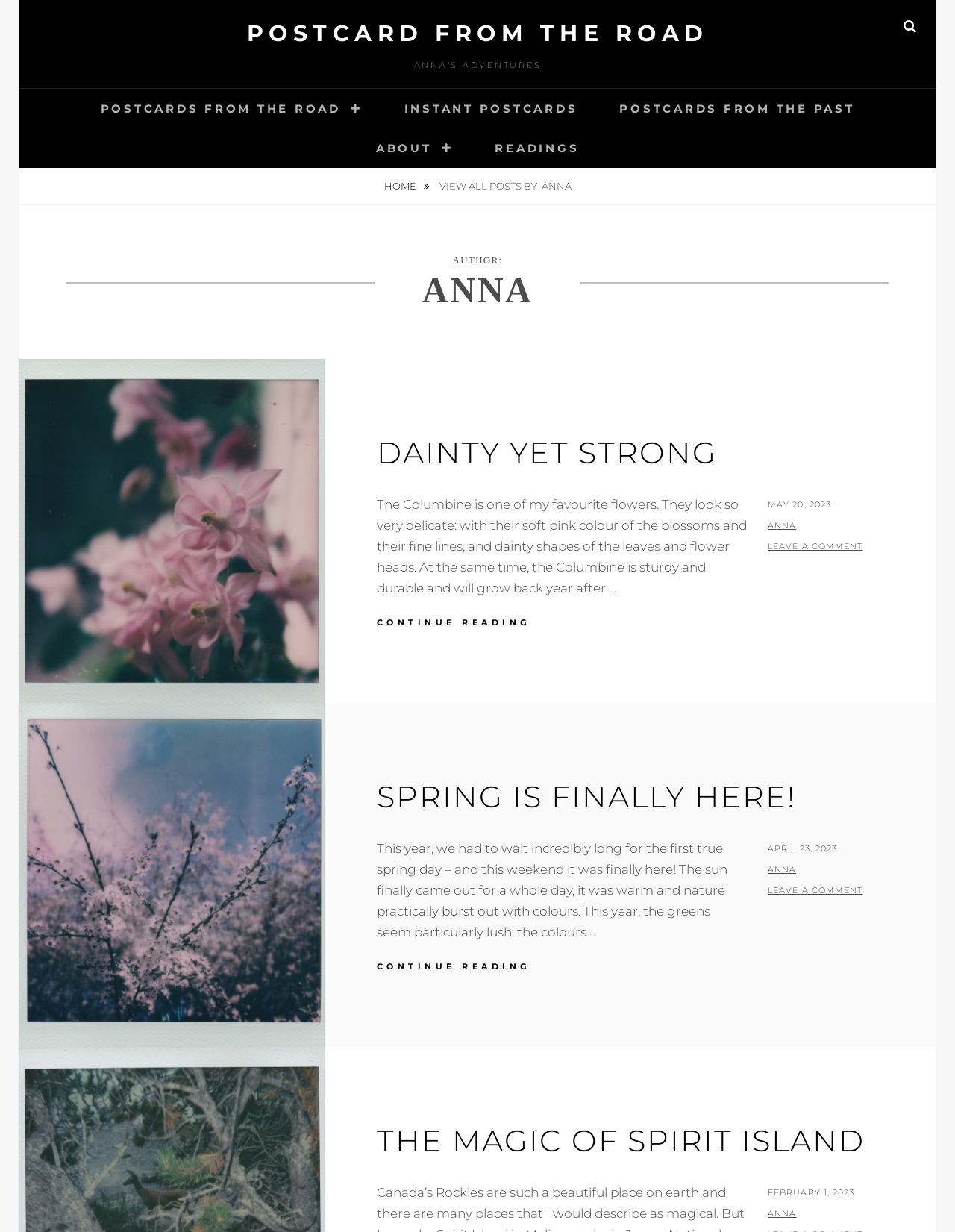Offer an extensive depiction of the webpage and its key elements.

The webpage is titled "Anna – Postcard From The Road" and features a personal blog or journal-style layout. At the top, there is a prominent link "POSTCARD FROM THE ROAD" and a heading "ANNA'S ADVENTURES". A search button is located at the top right corner. Below the heading, there is a primary navigation menu with links to "POSTCARDS FROM THE ROAD", "INSTANT POSTCARDS", "POSTCARDS FROM THE PAST", "ABOUT", and "READINGS".

The main content area is divided into three sections, each containing a blog post. The first post is titled "DAINTY YET STRONG" and features a description of the Columbine flower. The second post is titled "SPRING IS FINALLY HERE!" and discusses the arrival of spring. The third post is titled "THE MAGIC OF SPIRIT ISLAND" and appears to be a shorter post.

Each post has a heading, a brief description, and a "CONTINUE READING" link. Below each post, there is a footer section with information on the post date, author, and a "LEAVE A COMMENT" link. The author's name, "ANNA", is consistently displayed throughout the webpage.

There are no images on the page, but the layout is clean and easy to navigate, with clear headings and concise text.